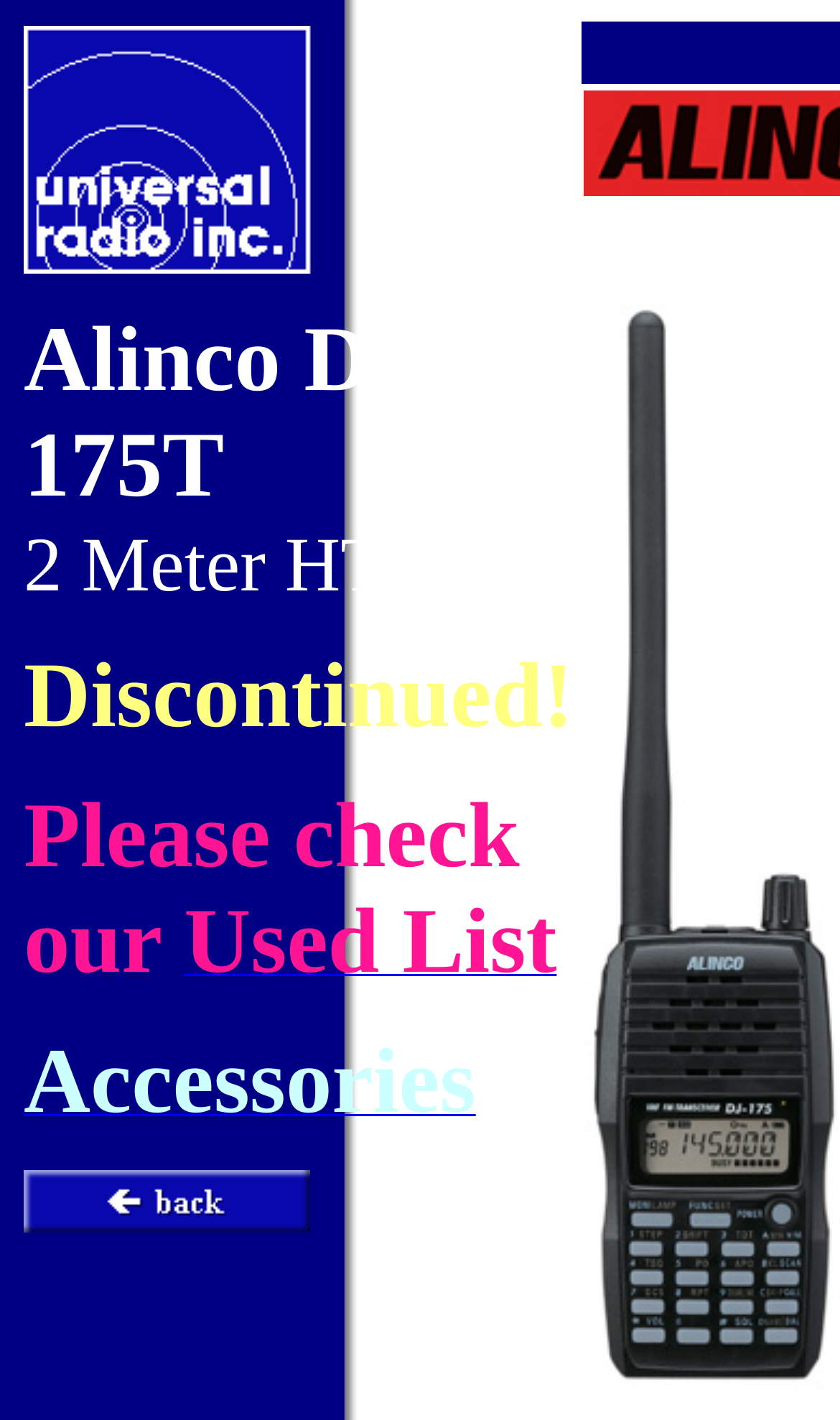Determine the bounding box for the described HTML element: "alt="Return to Discontinued Handhelds"". Ensure the coordinates are four float numbers between 0 and 1 in the format [left, top, right, bottom].

[0.028, 0.848, 0.369, 0.874]